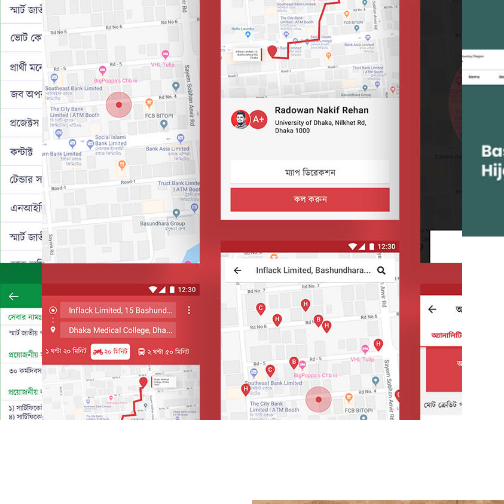Elaborate on the contents of the image in a comprehensive manner.

The image showcases a collage of screenshots from a mobile application, likely designed for navigation or service information in Bangladesh. The interface features maps with highlighted locations, including various details such as user coordinates and nearby points of interest. Among the displayed features, one screen prominently shows user details, including a name and address, while another screen provides a step-by-step directional map, indicating routes with clear markers. The overall color scheme includes a mixture of red, white, and subtle shades of grey, reinforcing a user-friendly and visually distinct layout suitable for easy navigation. This application is part of the "Citizen Help Desk," a government initiative aimed at improving access to services throughout the country.